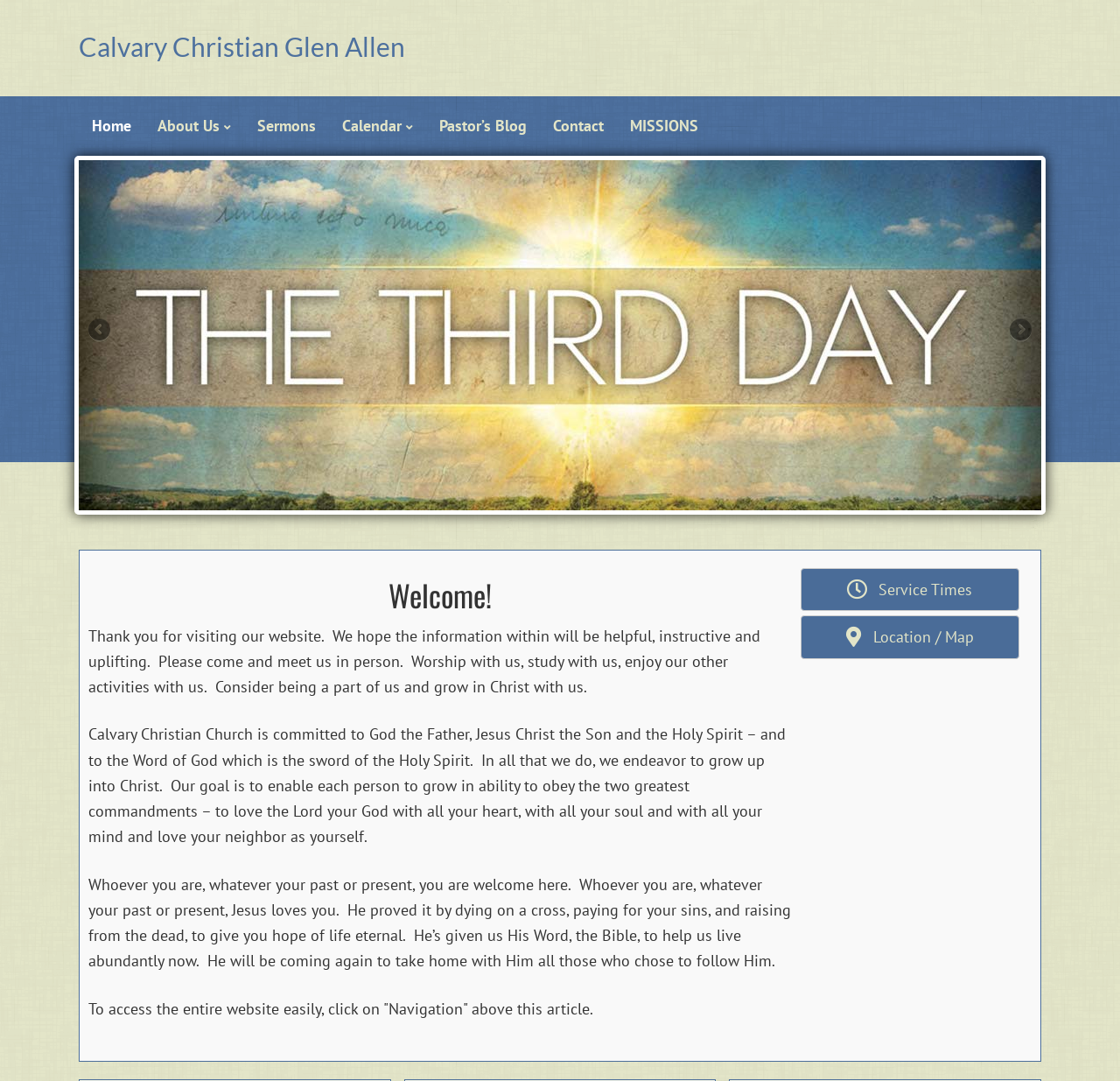Highlight the bounding box of the UI element that corresponds to this description: "Calvary Christian Glen Allen".

[0.07, 0.028, 0.362, 0.057]